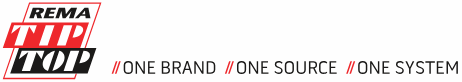Can you look at the image and give a comprehensive answer to the question:
What industry does REMA TIP TOP operate in?

The caption states that REMA TIP TOP provides innovative solutions for various tire maintenance and repair applications in the automotive and industrial sectors, which suggests that the company operates in these two industries.